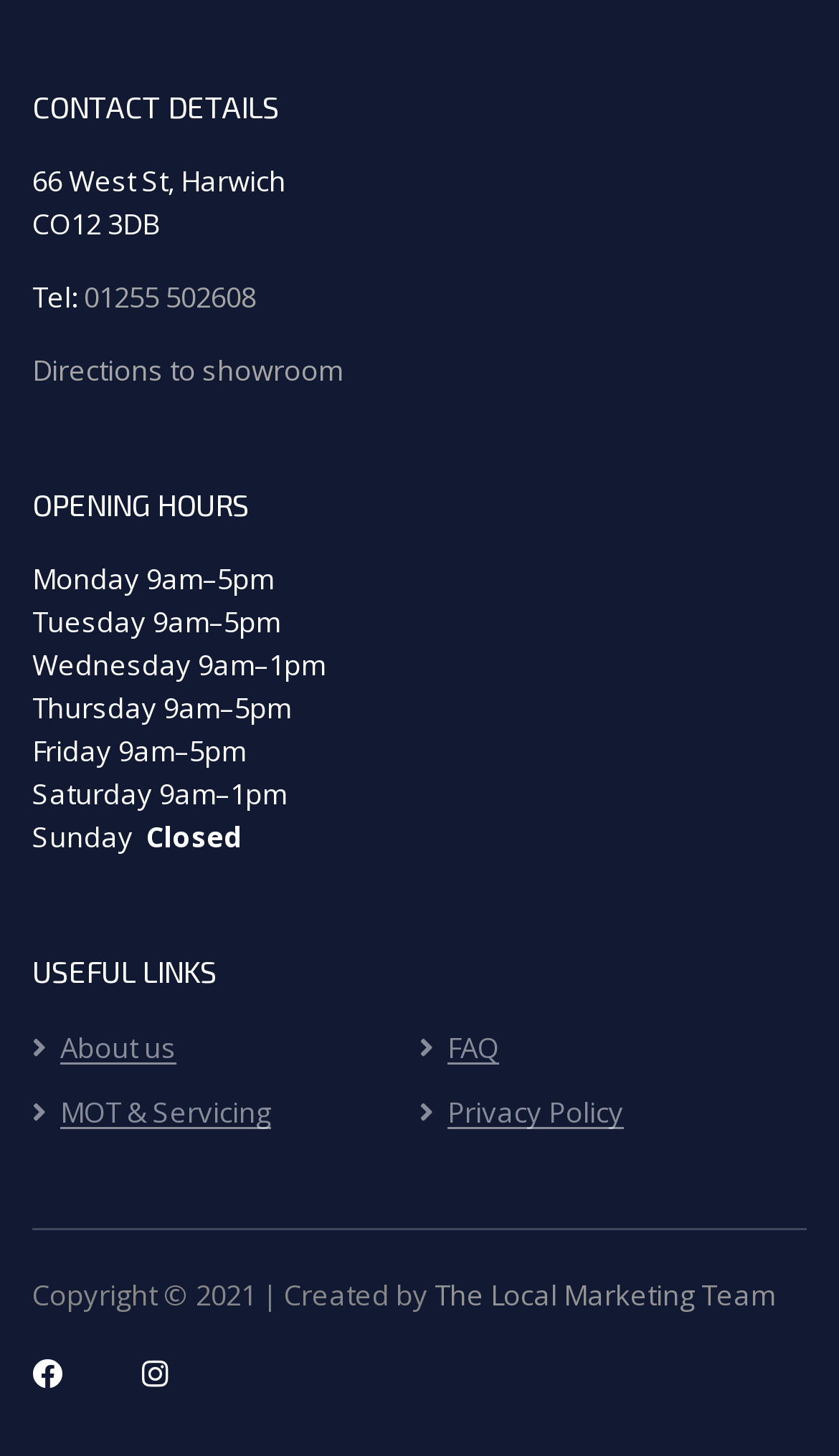Point out the bounding box coordinates of the section to click in order to follow this instruction: "View contact details".

[0.038, 0.061, 0.962, 0.088]